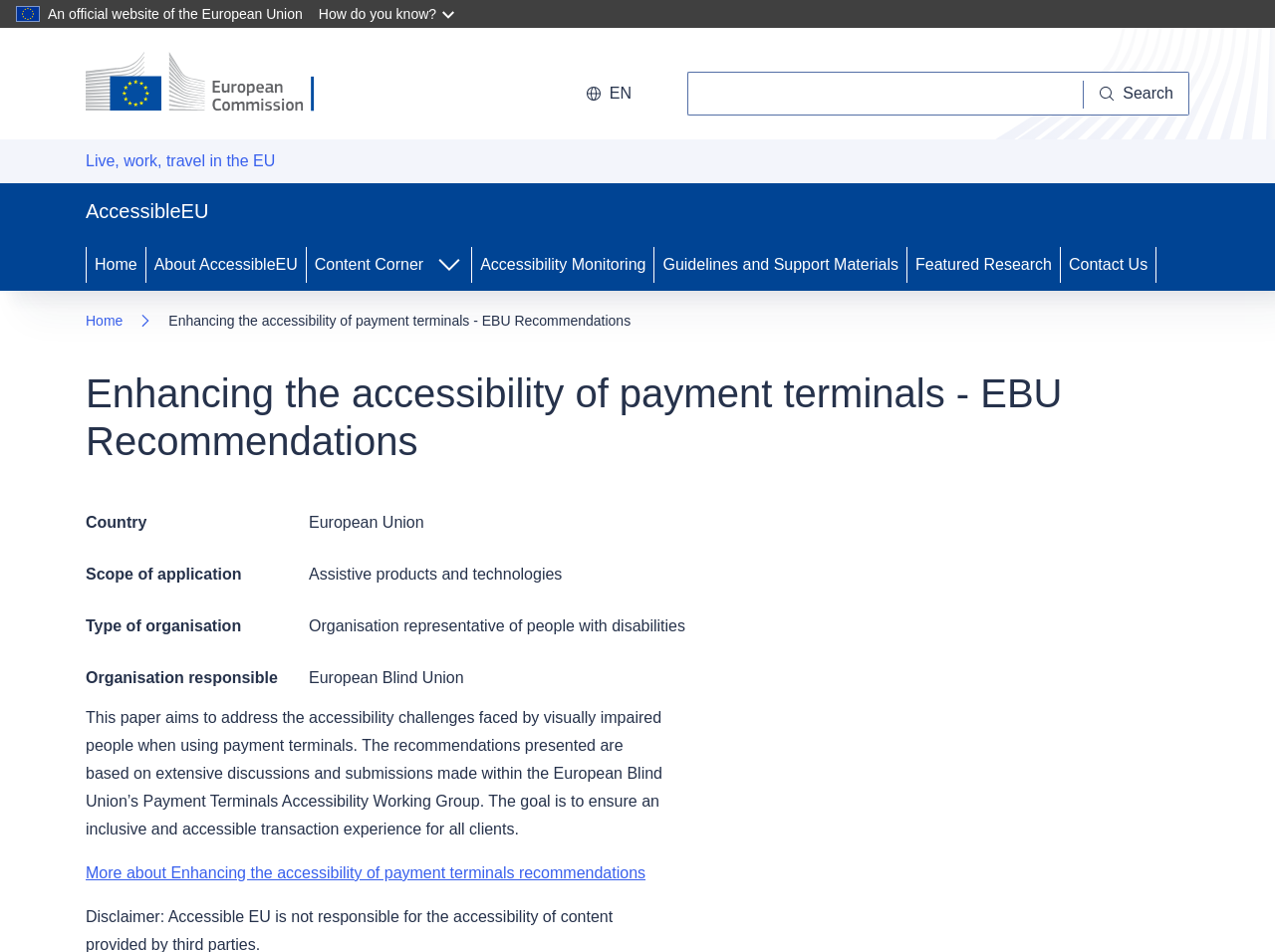Look at the image and write a detailed answer to the question: 
What is the name of the official website?

I found the answer by looking at the top-left corner of the webpage, where it says 'An official website of the European Union'.